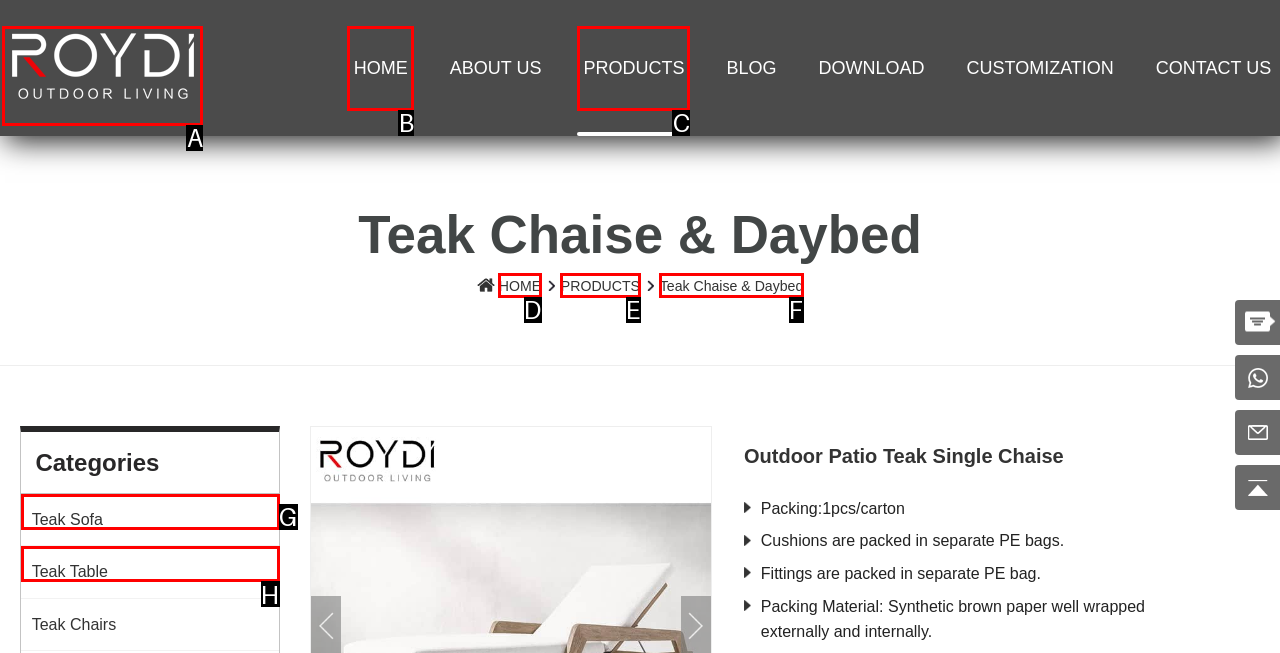Indicate which lettered UI element to click to fulfill the following task: view products
Provide the letter of the correct option.

C